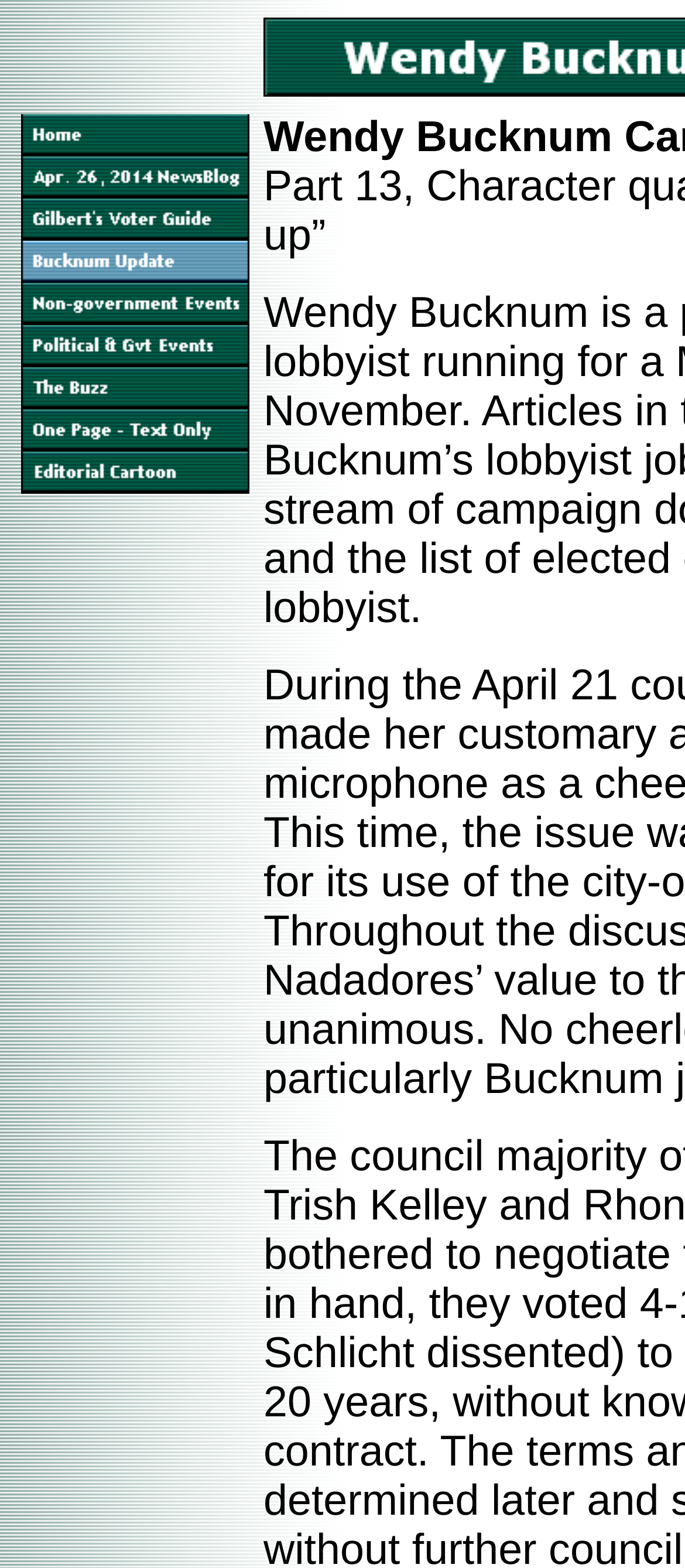Identify the coordinates of the bounding box for the element that must be clicked to accomplish the instruction: "Explore Non-government Events".

[0.031, 0.193, 0.364, 0.212]